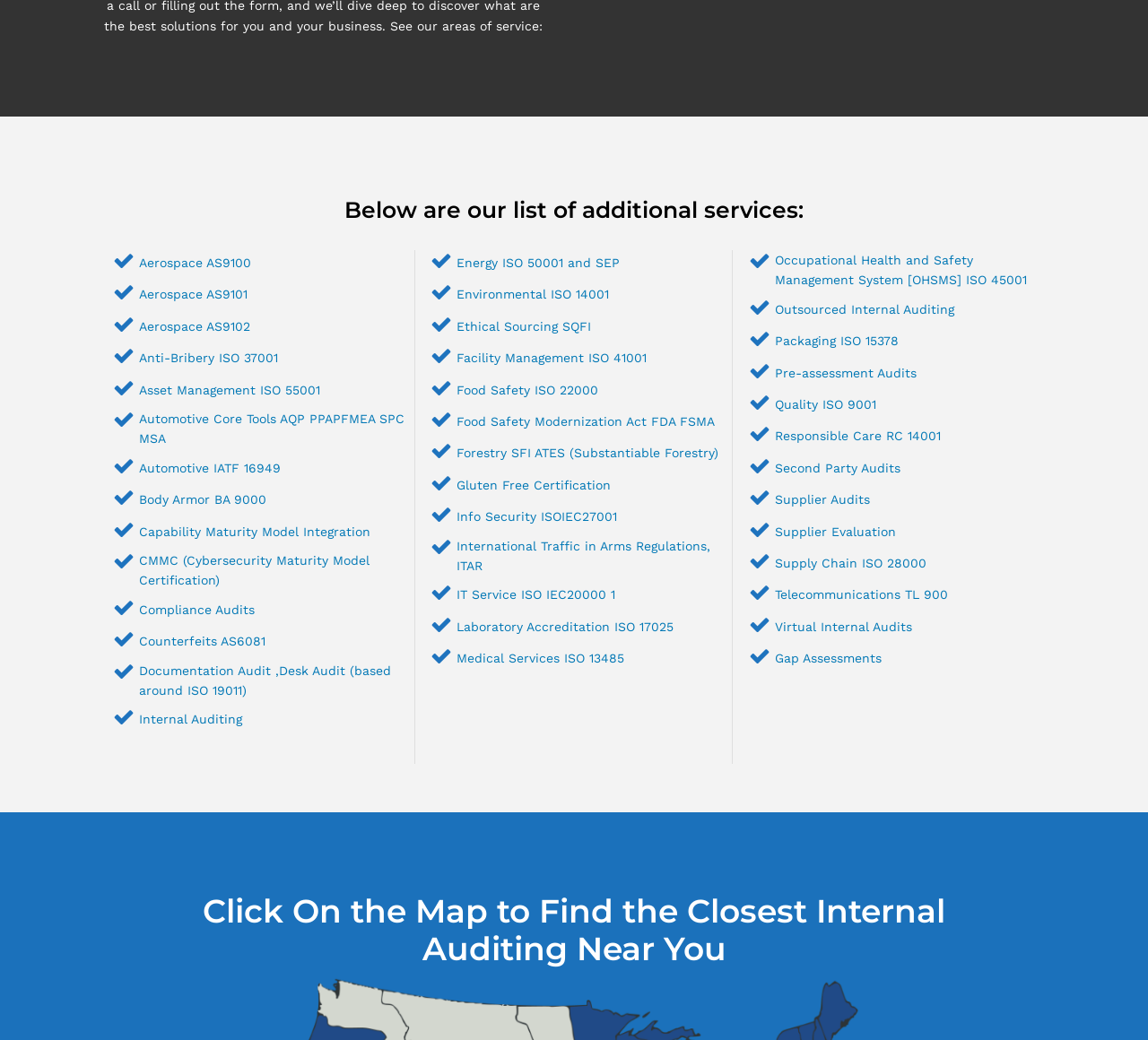Find the bounding box coordinates of the element to click in order to complete this instruction: "Click on Aerospace AS9100". The bounding box coordinates must be four float numbers between 0 and 1, denoted as [left, top, right, bottom].

[0.121, 0.246, 0.219, 0.26]